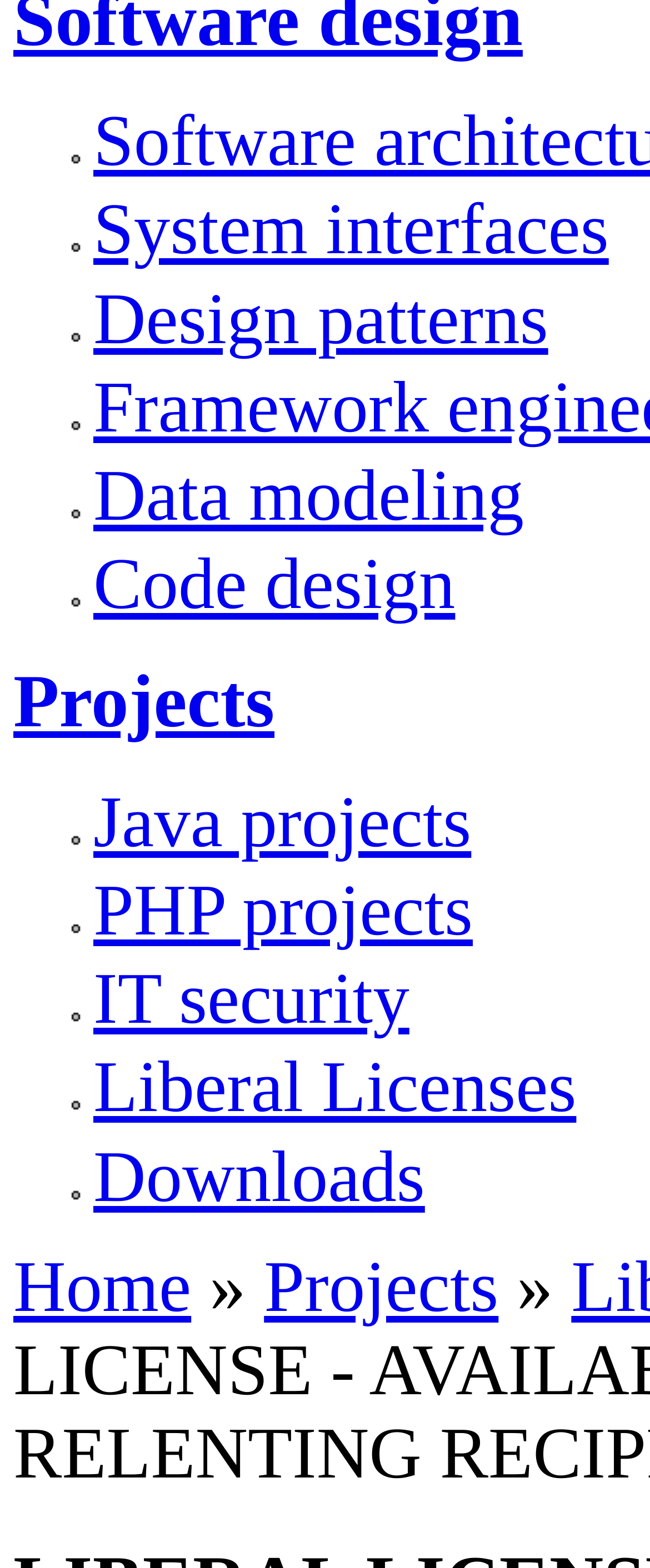How many links are there in the list?
Please look at the screenshot and answer using one word or phrase.

9